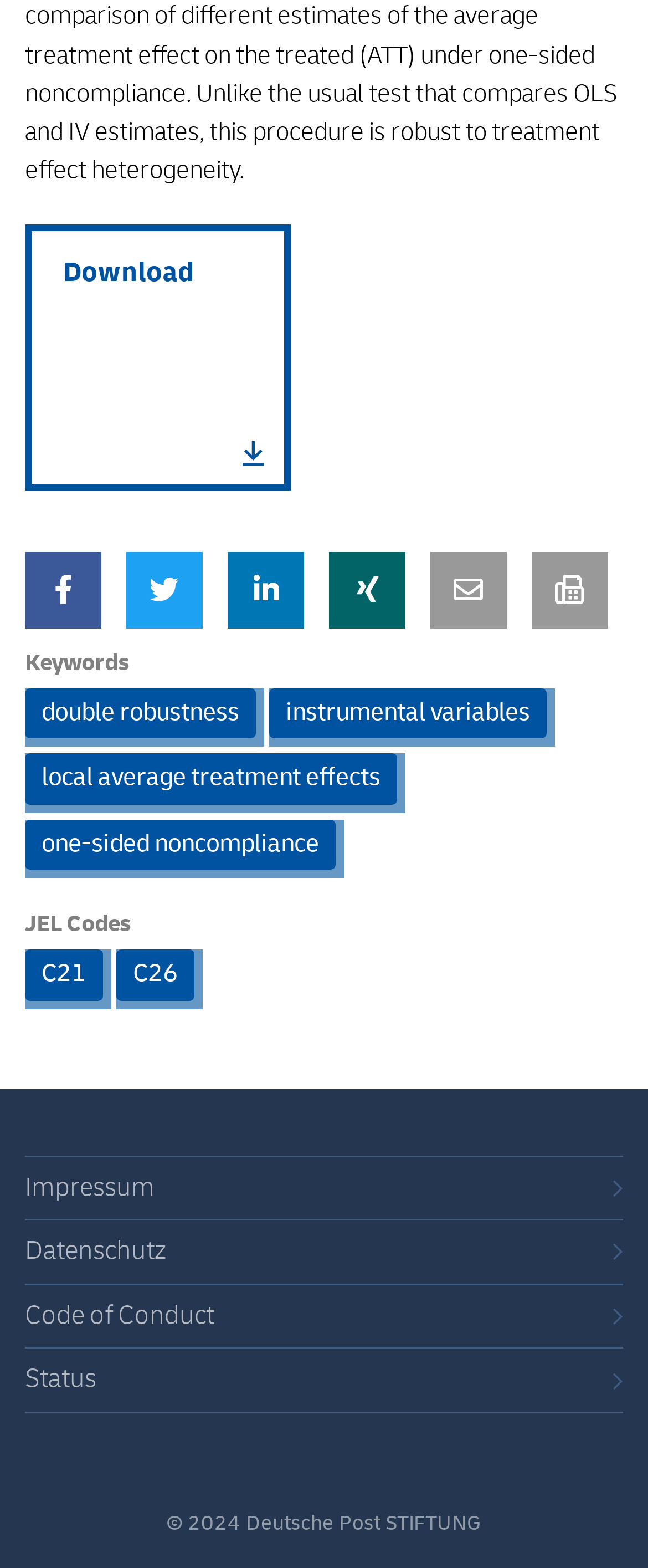Identify the bounding box coordinates for the UI element that matches this description: "local average treatment effects".

[0.038, 0.48, 0.613, 0.513]